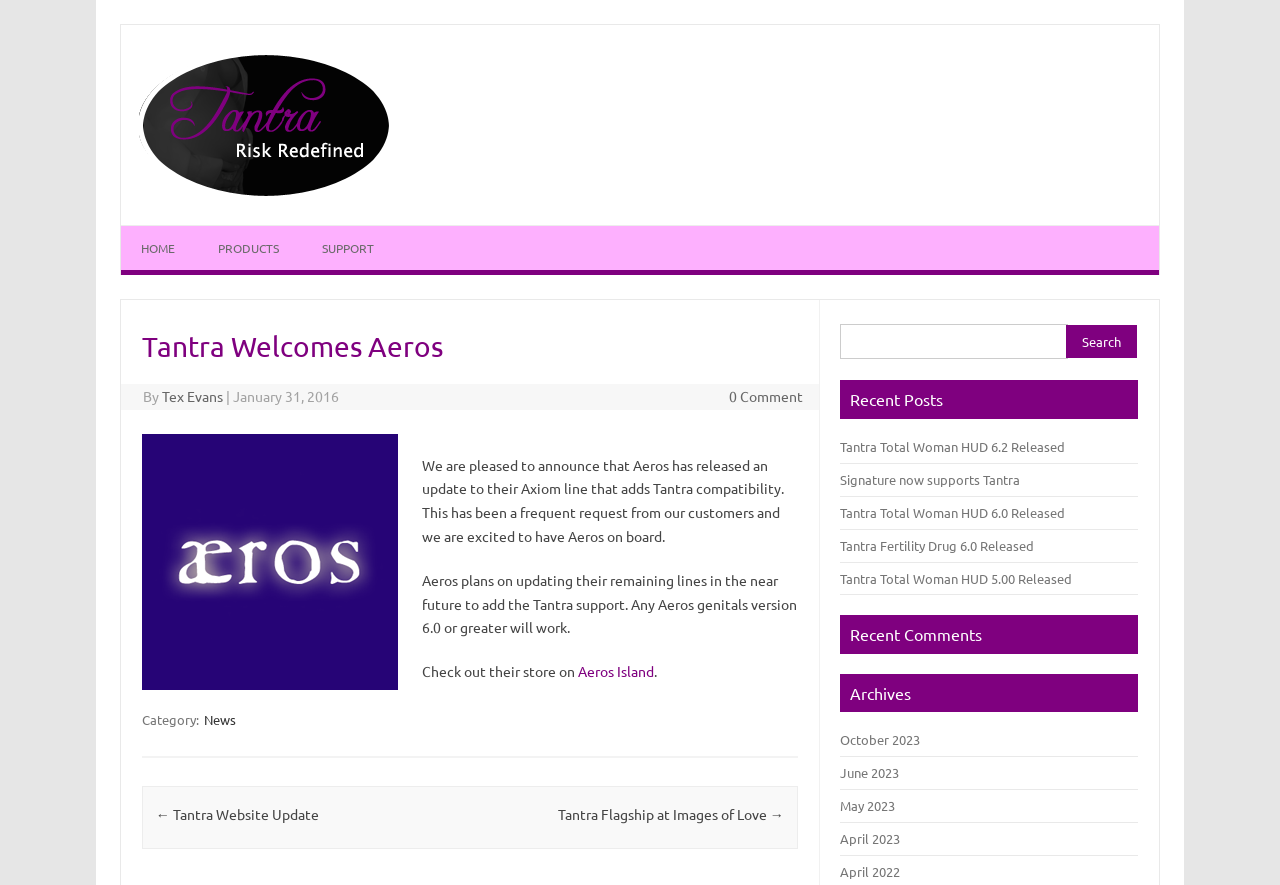Locate the bounding box coordinates of the element that needs to be clicked to carry out the instruction: "Check the 'Recent Posts'". The coordinates should be given as four float numbers ranging from 0 to 1, i.e., [left, top, right, bottom].

[0.664, 0.44, 0.737, 0.462]